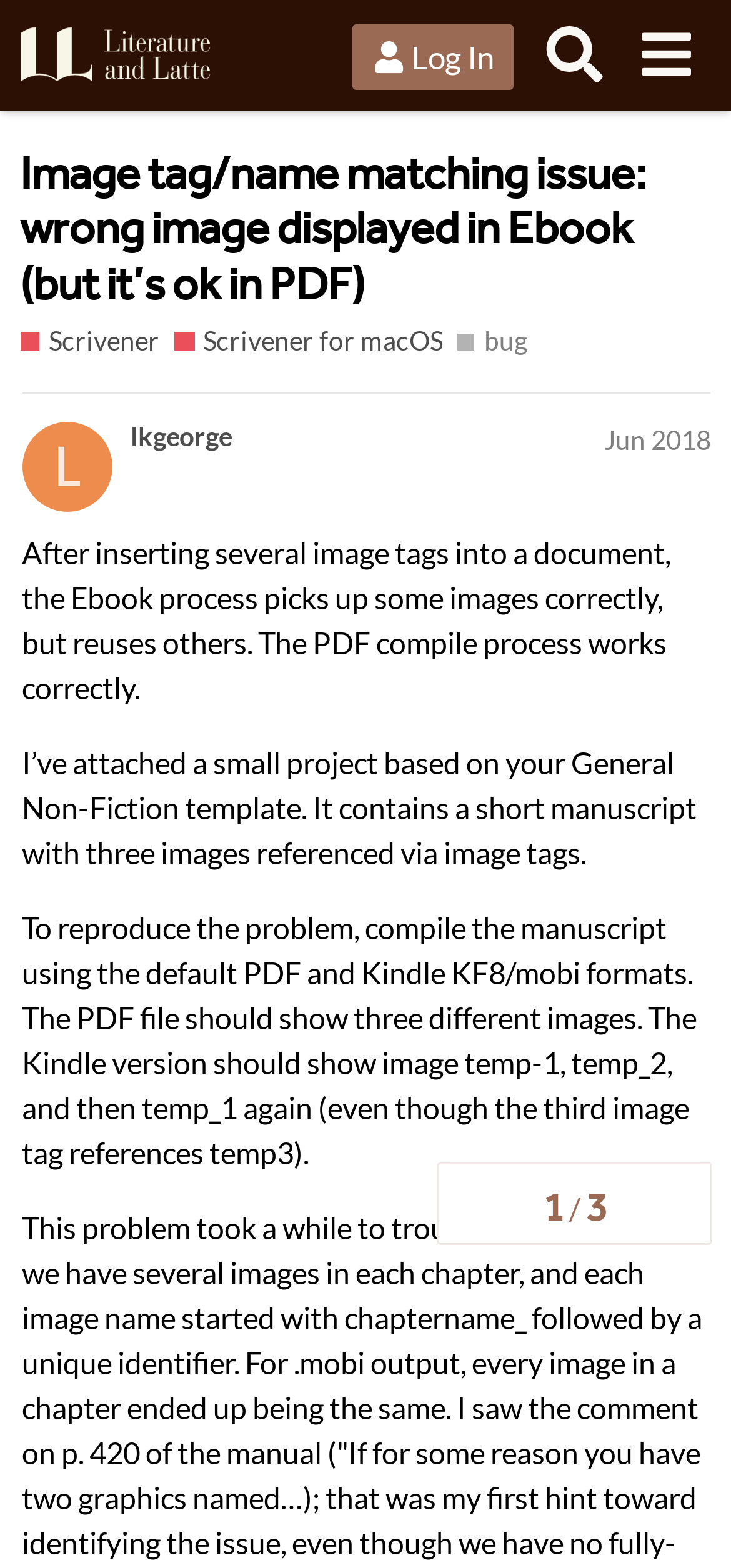How many images are referenced in the manuscript?
Answer with a single word or phrase by referring to the visual content.

three